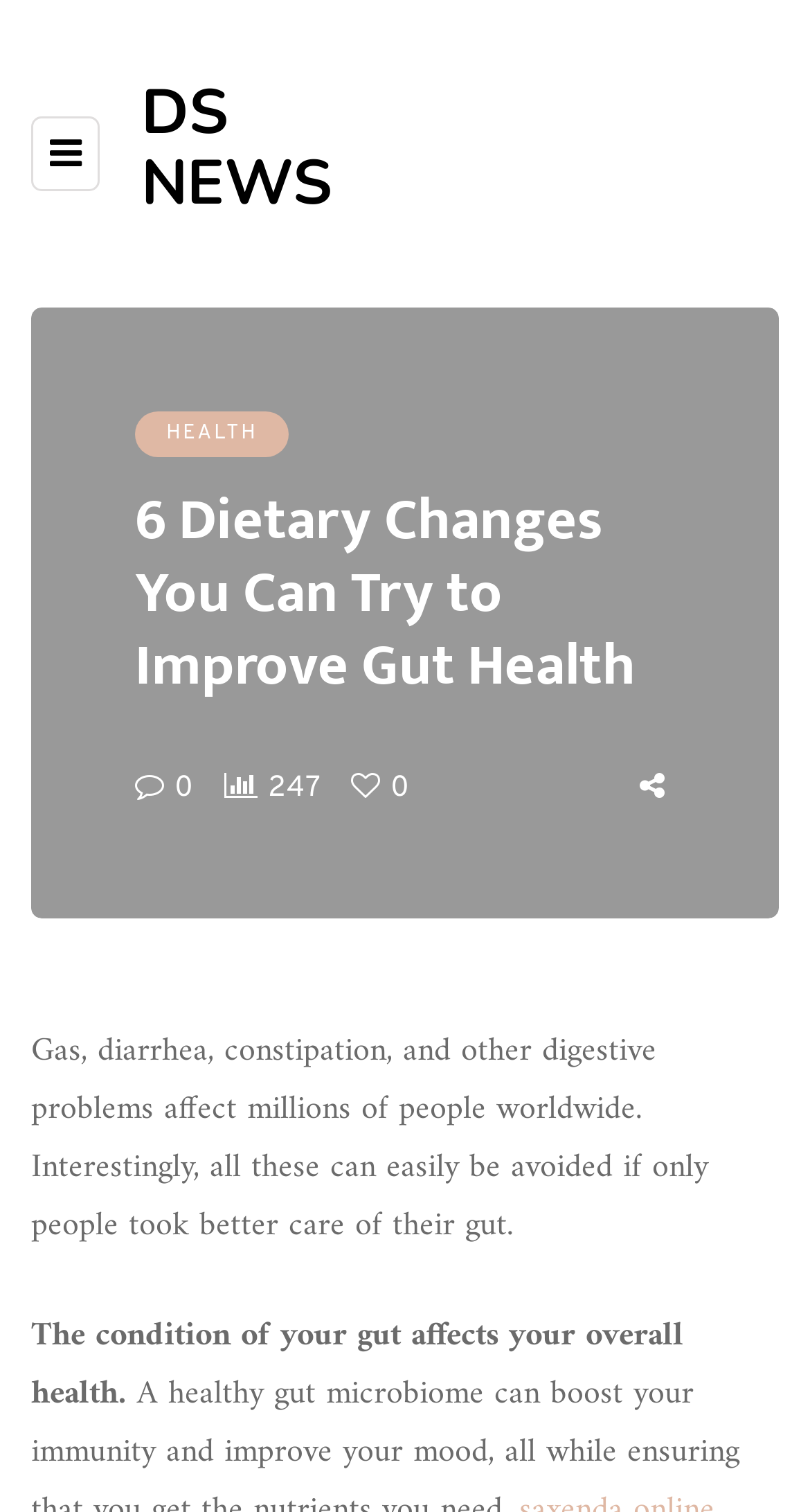Using the element description: "Health", determine the bounding box coordinates for the specified UI element. The coordinates should be four float numbers between 0 and 1, [left, top, right, bottom].

[0.167, 0.272, 0.356, 0.302]